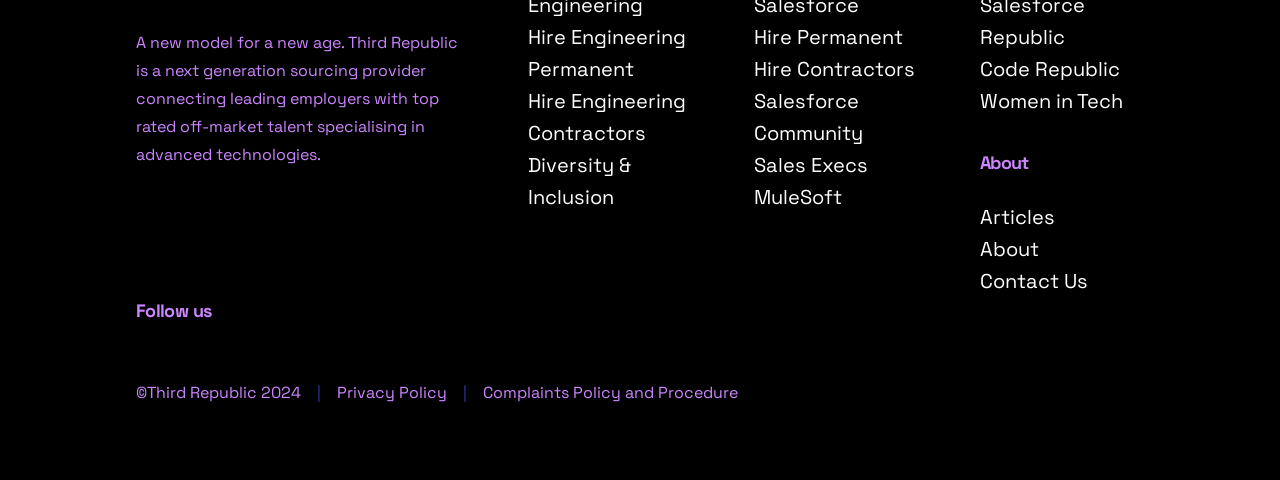Using the format (top-left x, top-left y, bottom-right x, bottom-right y), and given the element description, identify the bounding box coordinates within the screenshot: Articles

[0.766, 0.425, 0.824, 0.479]